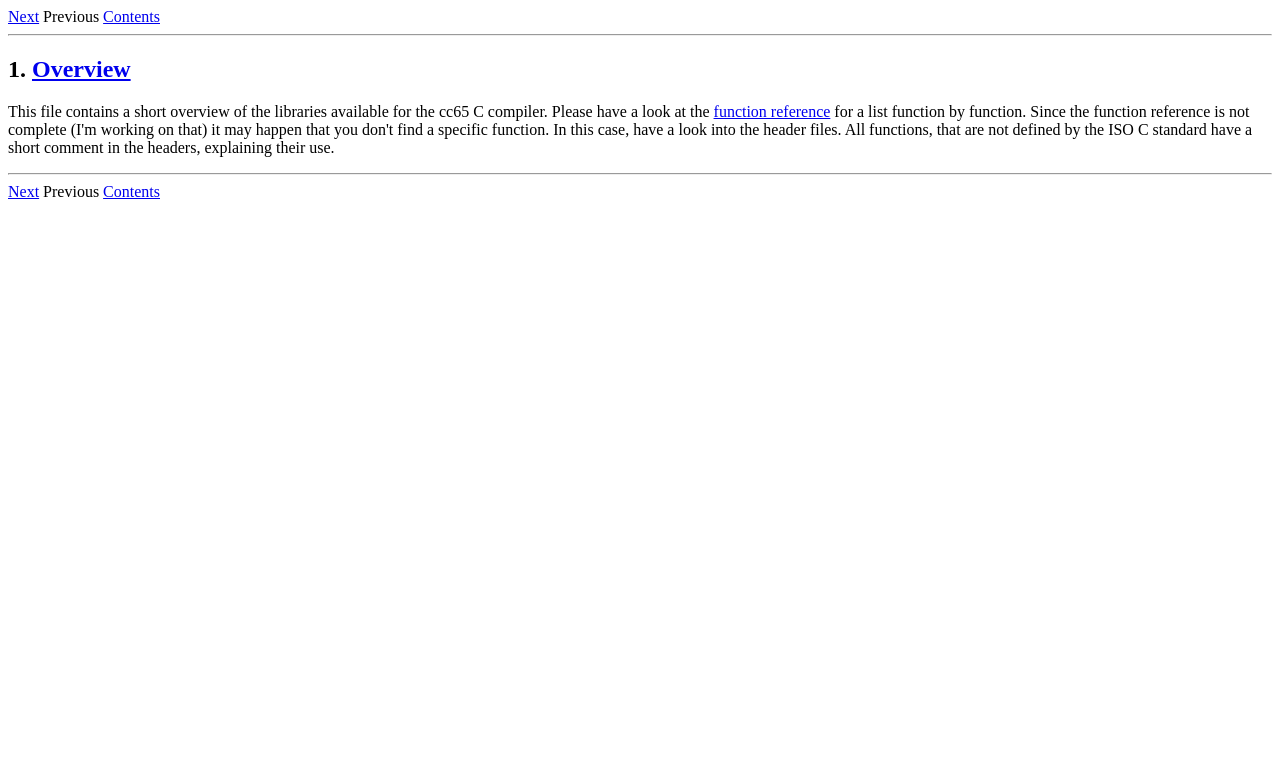Respond concisely with one word or phrase to the following query:
How many links are on the page?

5